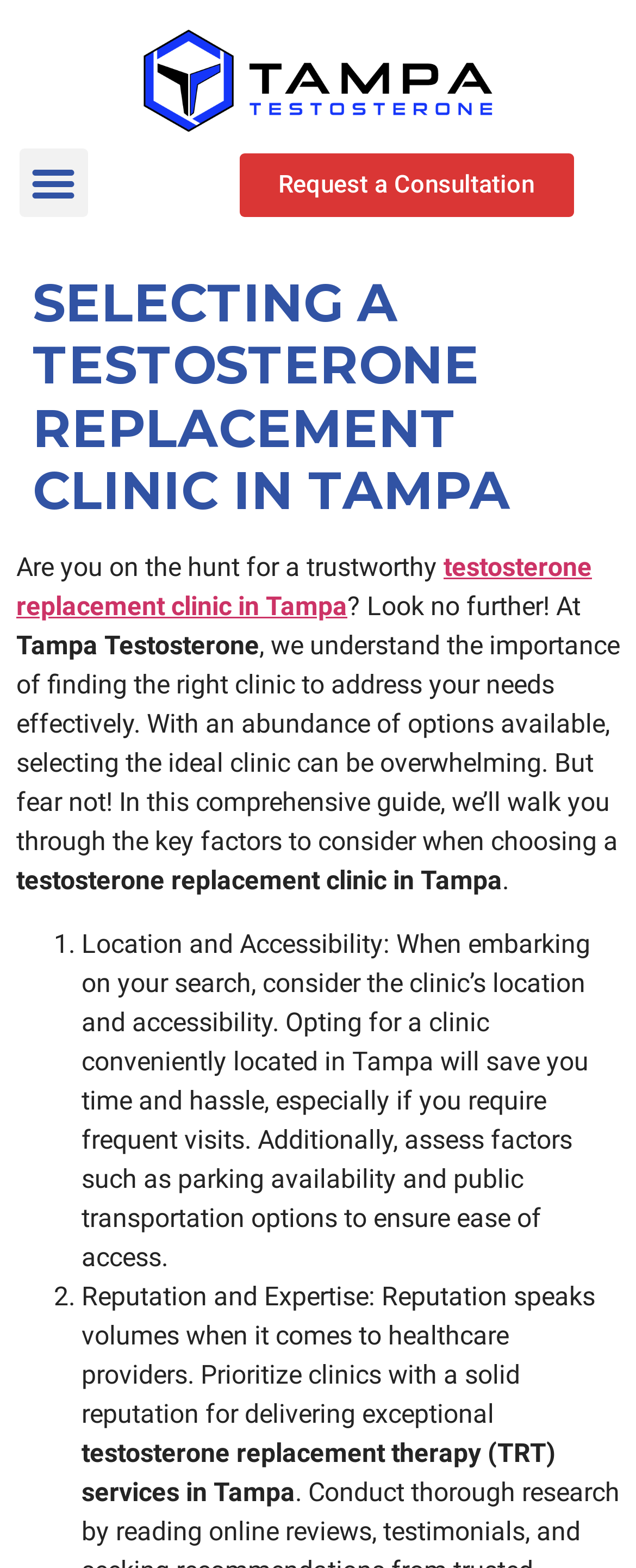What is the logo of the clinic?
Based on the visual, give a brief answer using one word or a short phrase.

Tampa Testosterone clinic logo